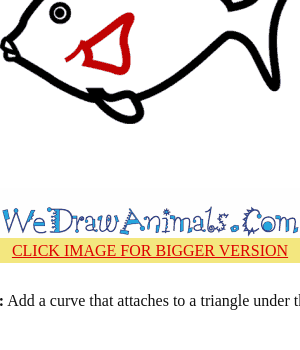Describe every aspect of the image in depth.

The image depicts a simple, illustrative step in a drawing tutorial, showing a cartoon fish character. The fish is outlined in black with a red mouth, which adds a playful touch to its design. This step is part of a sequence that guides viewers on how to draw the fish, emphasizing the next action to take: adding a curve that connects to a triangle beneath the fish, likely indicating the placement of the tail or fin. Above the image, there is a vibrant title from the website "WeDrawAnimals.com," inviting users to click for a larger version, enhancing its accessibility for those looking to follow along with the drawing instructions.